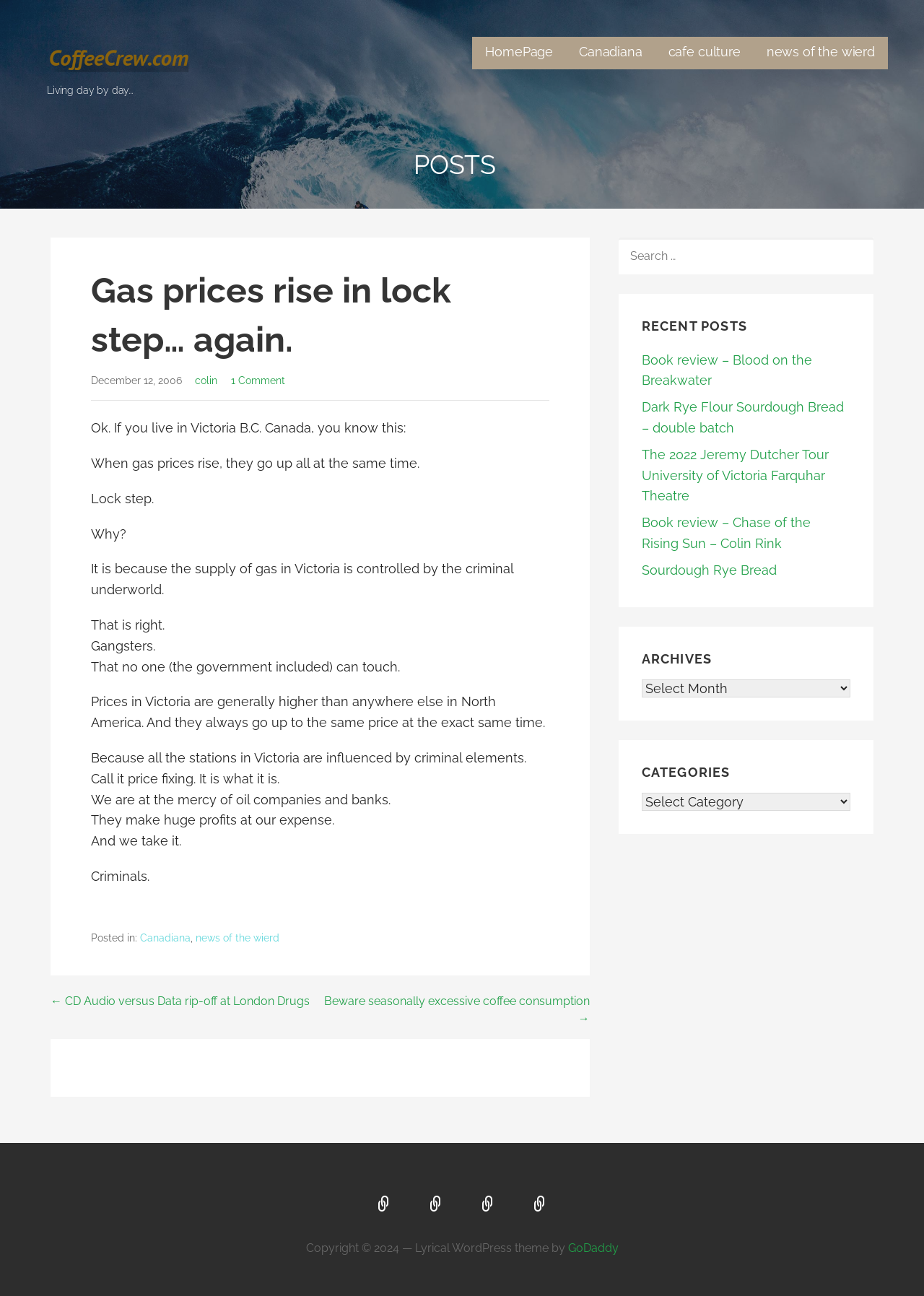Illustrate the webpage's structure and main components comprehensively.

This webpage appears to be a blog post about gas prices in Victoria, B.C., Canada. At the top, there is a navigation menu with links to "HomePage", "Canadiana", "cafe culture", and "news of the wierd". Below this, there is a heading that reads "POSTS" and a main content area that contains the blog post.

The blog post is titled "Gas prices rise in lock step… again." and has a date of "December 12, 2006" and an author link to "colin". The post discusses how gas prices in Victoria always seem to rise at the same time and suggests that this is due to the influence of criminal elements on the gas supply.

The post is divided into several paragraphs of text, with some sentences highlighted as separate lines. There are no images on the page.

To the right of the main content area, there is a complementary section that contains a search box, a list of recent posts, and links to archives and categories. The recent posts section lists five links to other blog posts, including "Book review – Blood on the Breakwater" and "Sourdough Rye Bread".

At the very bottom of the page, there is a footer section that contains a copyright notice and a link to the website's theme provider, GoDaddy. There are also four social media links to HomePage, Canadiana, cafe culture, and news of the wierd.